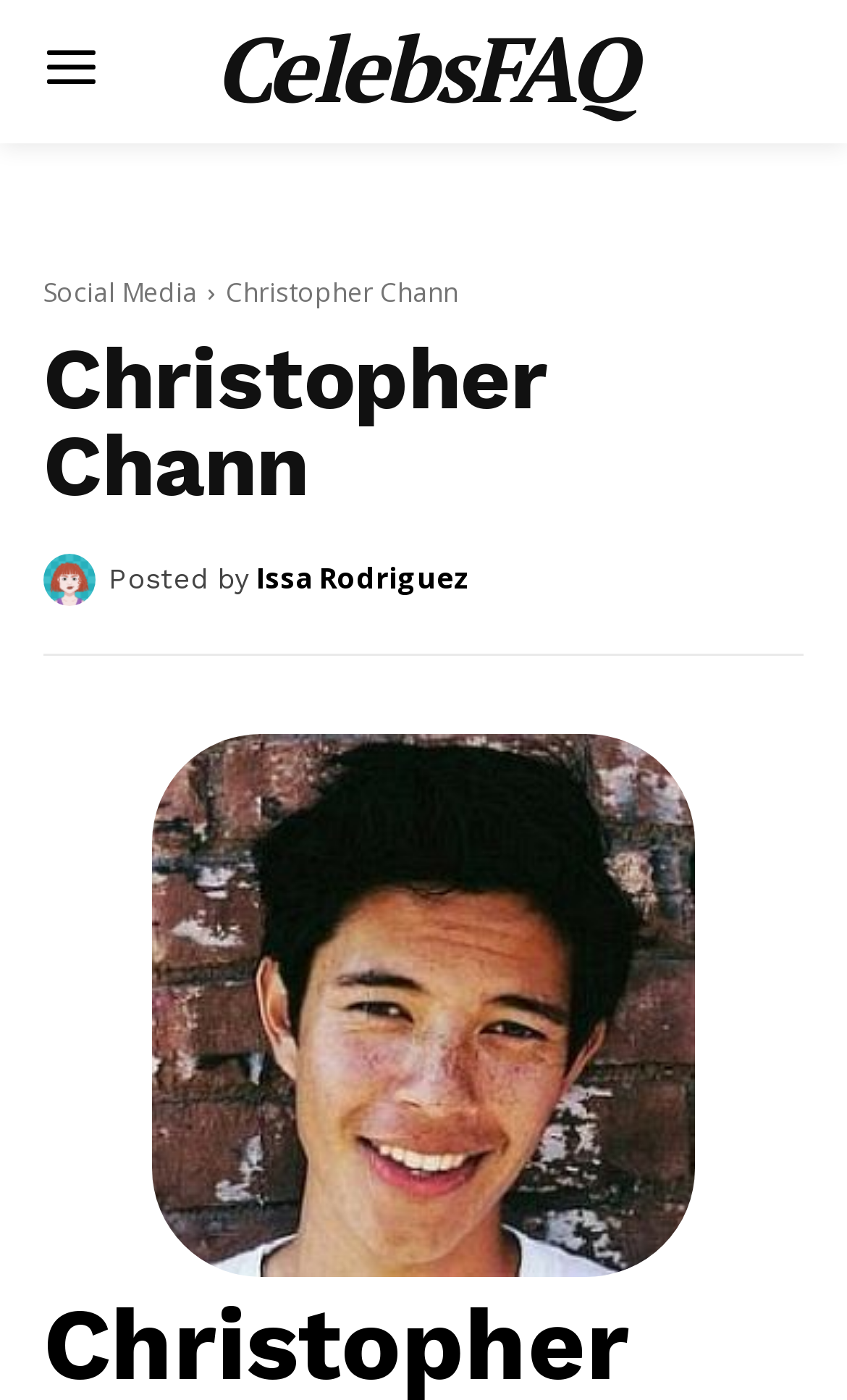From the given element description: "parent_node: Posted by title="Issa Rodriguez"", find the bounding box for the UI element. Provide the coordinates as four float numbers between 0 and 1, in the order [left, top, right, bottom].

[0.051, 0.395, 0.128, 0.433]